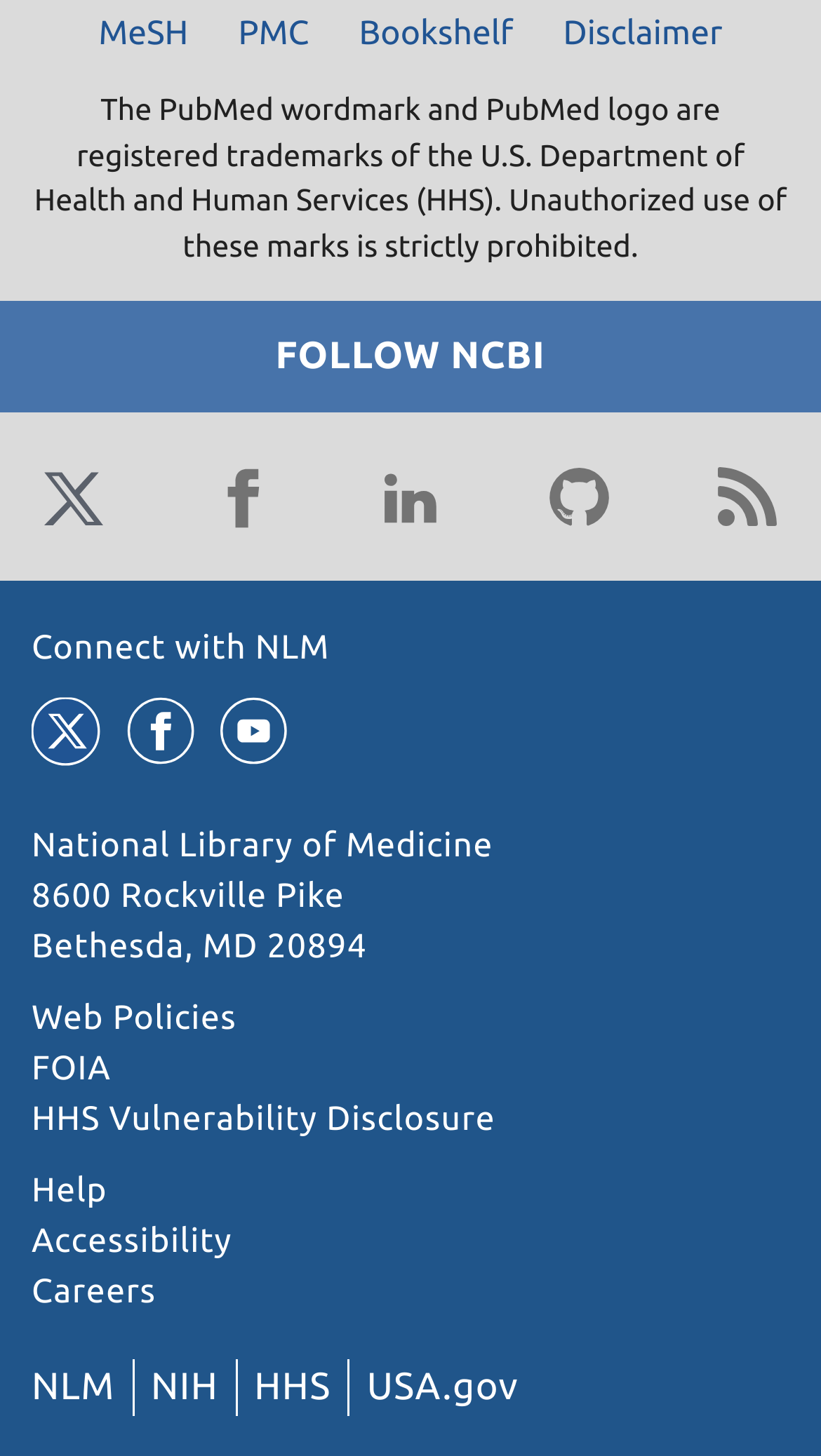What is the name of the library?
Respond with a short answer, either a single word or a phrase, based on the image.

National Library of Medicine